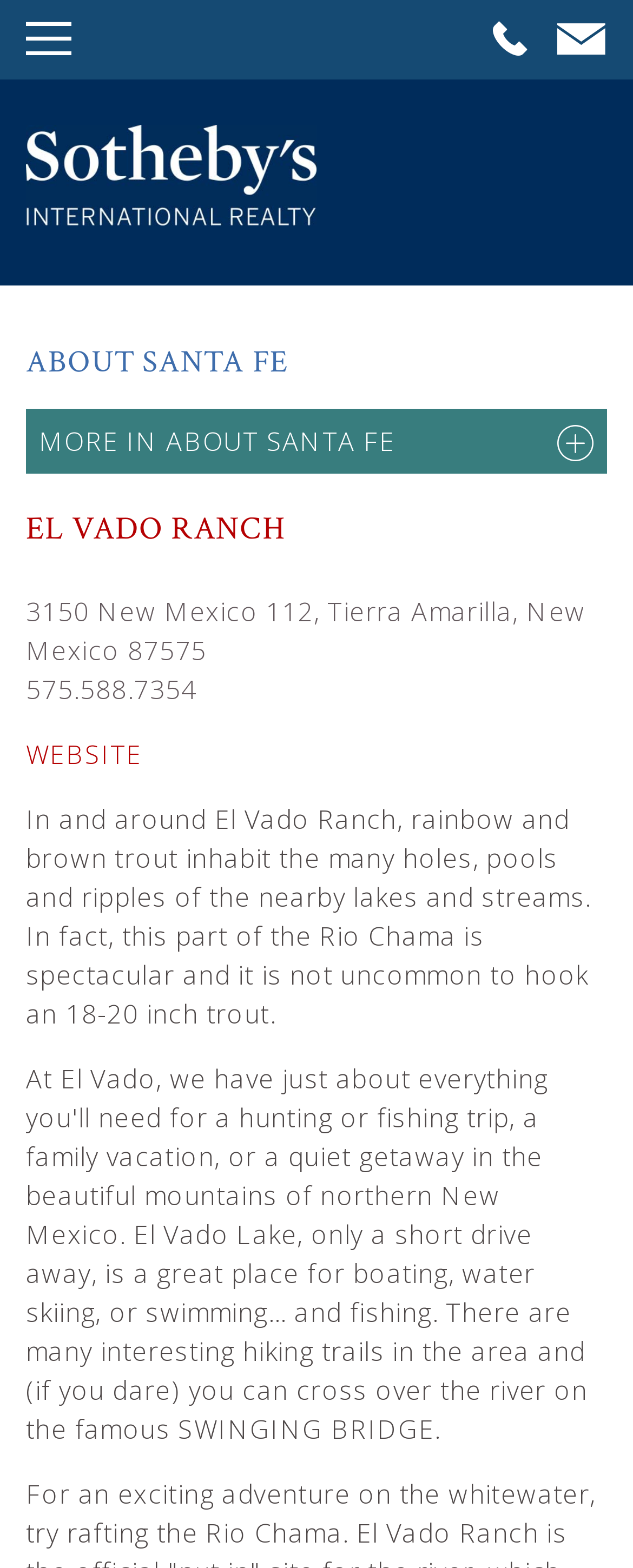What is the address of El Vado Ranch?
Please use the image to deliver a detailed and complete answer.

I found the address by looking at the StaticText element with the bounding box coordinates [0.041, 0.378, 0.925, 0.426] which contains the text '3150 New Mexico 112, Tierra Amarilla, New Mexico 87575'.